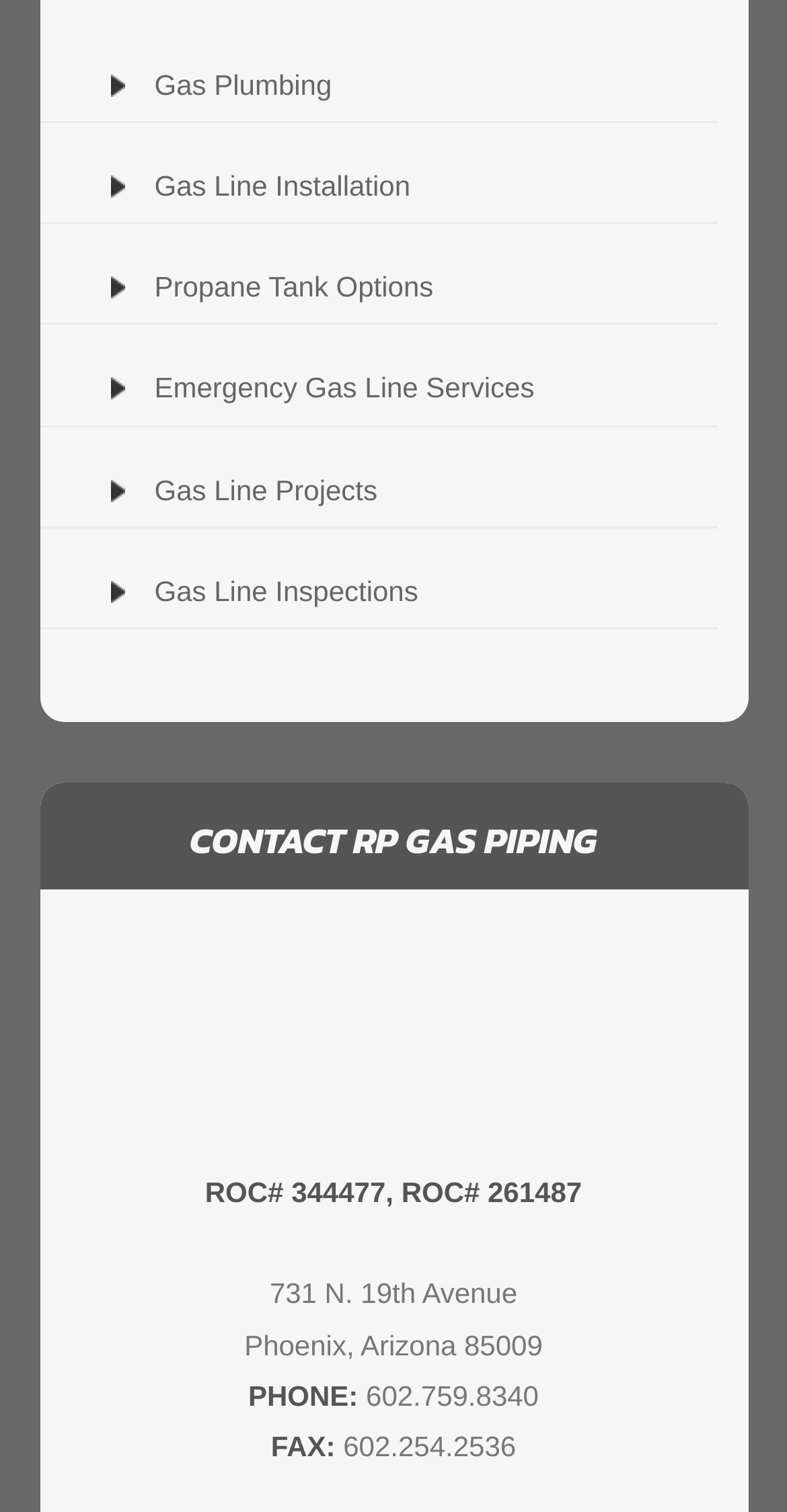Please identify the bounding box coordinates of the element that needs to be clicked to perform the following instruction: "Click on Gas Plumbing".

[0.196, 0.045, 0.422, 0.066]